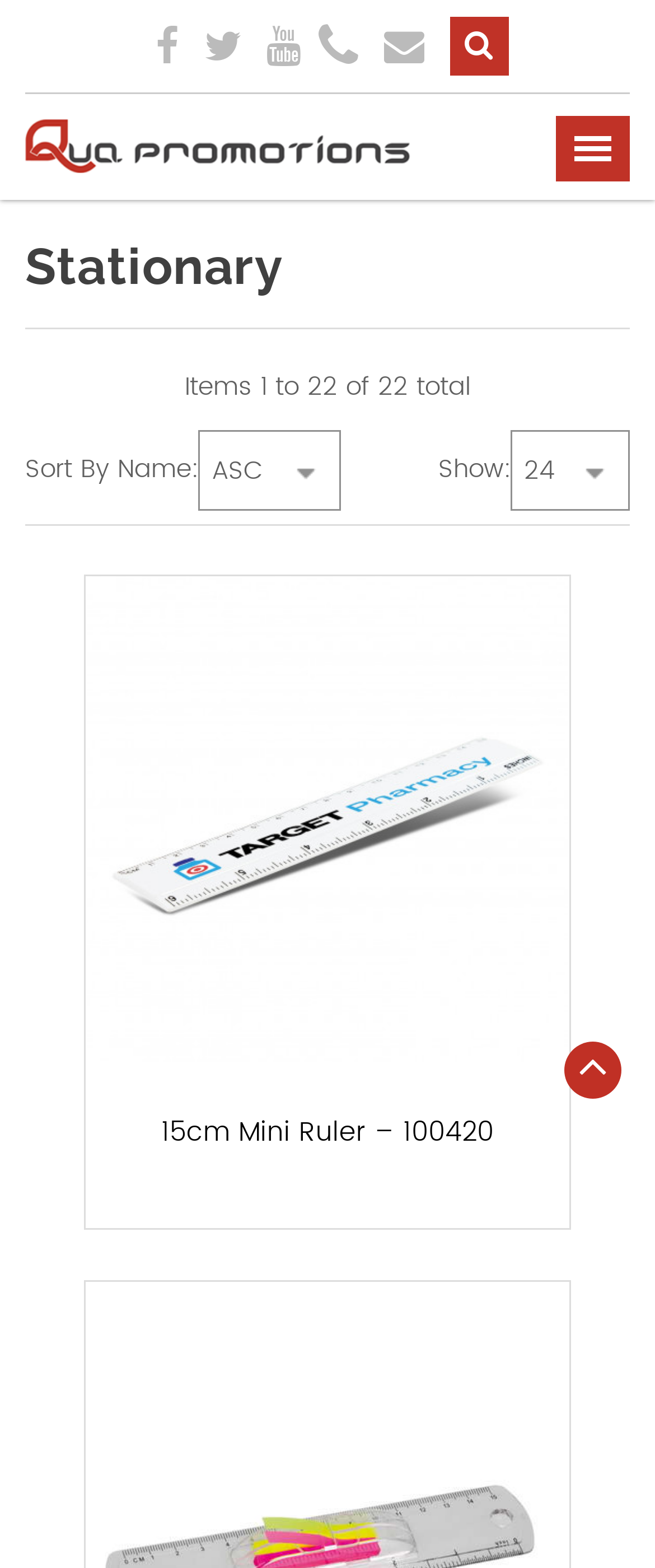Elaborate on the information and visuals displayed on the webpage.

The webpage appears to be an e-commerce platform for customized promotional stationery. At the top left, there is a logo with the text "Qua Promotions" and an image associated with it. Below the logo, there is a horizontal navigation menu with six links, each represented by an icon. 

To the right of the logo, there is a heading that reads "Stationary". Below the heading, there is a text that indicates the number of items displayed, "Items 1 to 22 of 22 total". 

On the left side of the page, there are two sections for filtering and sorting options. The first section has a label "Sort By Name:" with a dropdown menu next to it, currently set to "ASC". The second section has a label "Show:" with a dropdown menu next to it, currently set to "24". 

The main content of the page is a list of promotional items, with each item displayed as a link. The first item is a "15cm Mini Ruler – 100420", which has an associated image. The item is listed twice, possibly indicating different variations or options. 

At the top right corner, there is a button with no text.